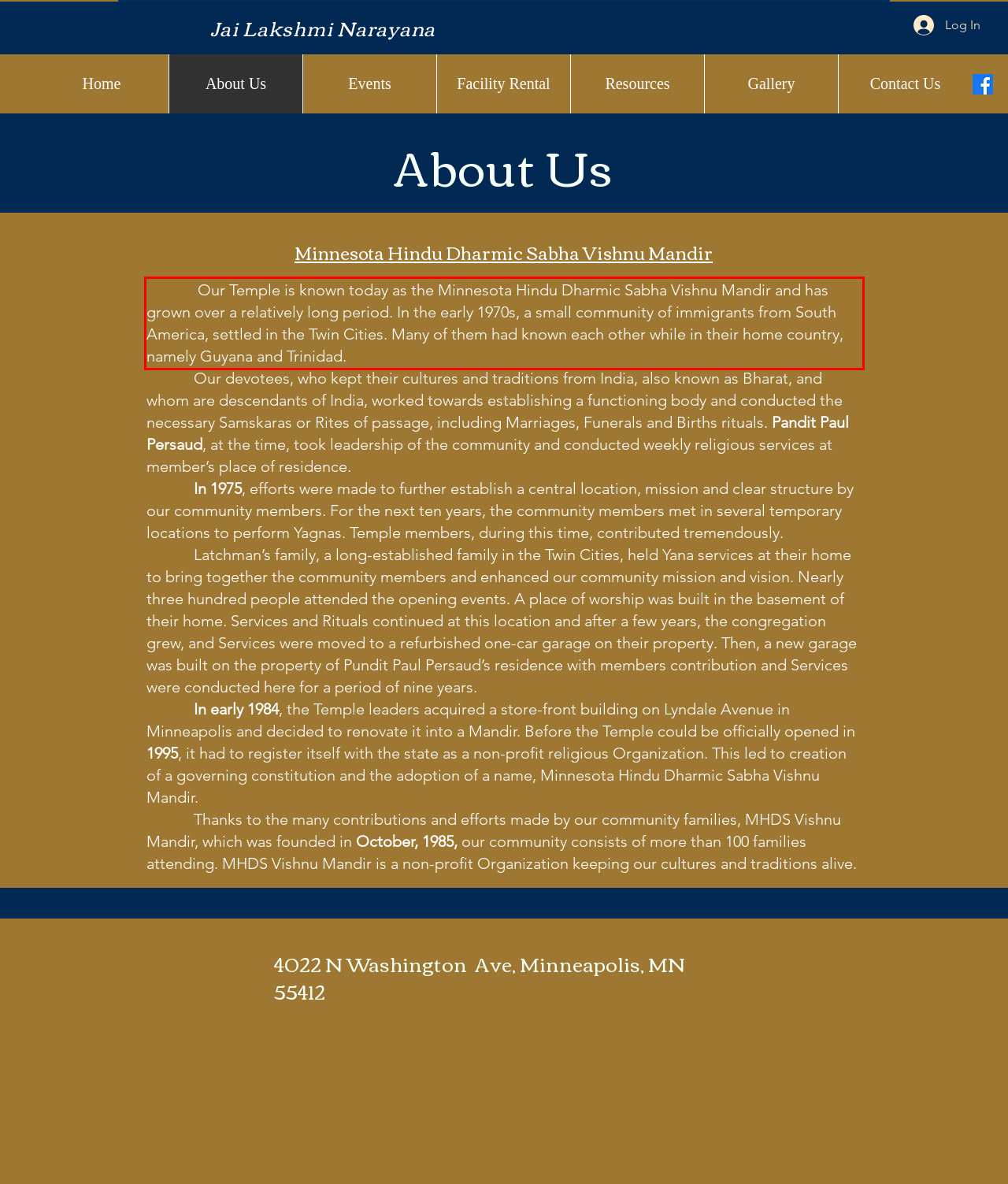With the given screenshot of a webpage, locate the red rectangle bounding box and extract the text content using OCR.

Our Temple is known today as the Minnesota Hindu Dharmic Sabha Vishnu Mandir and has grown over a relatively long period. In the early 1970s, a small community of immigrants from South America, settled in the Twin Cities. Many of them had known each other while in their home country, namely Guyana and Trinidad.